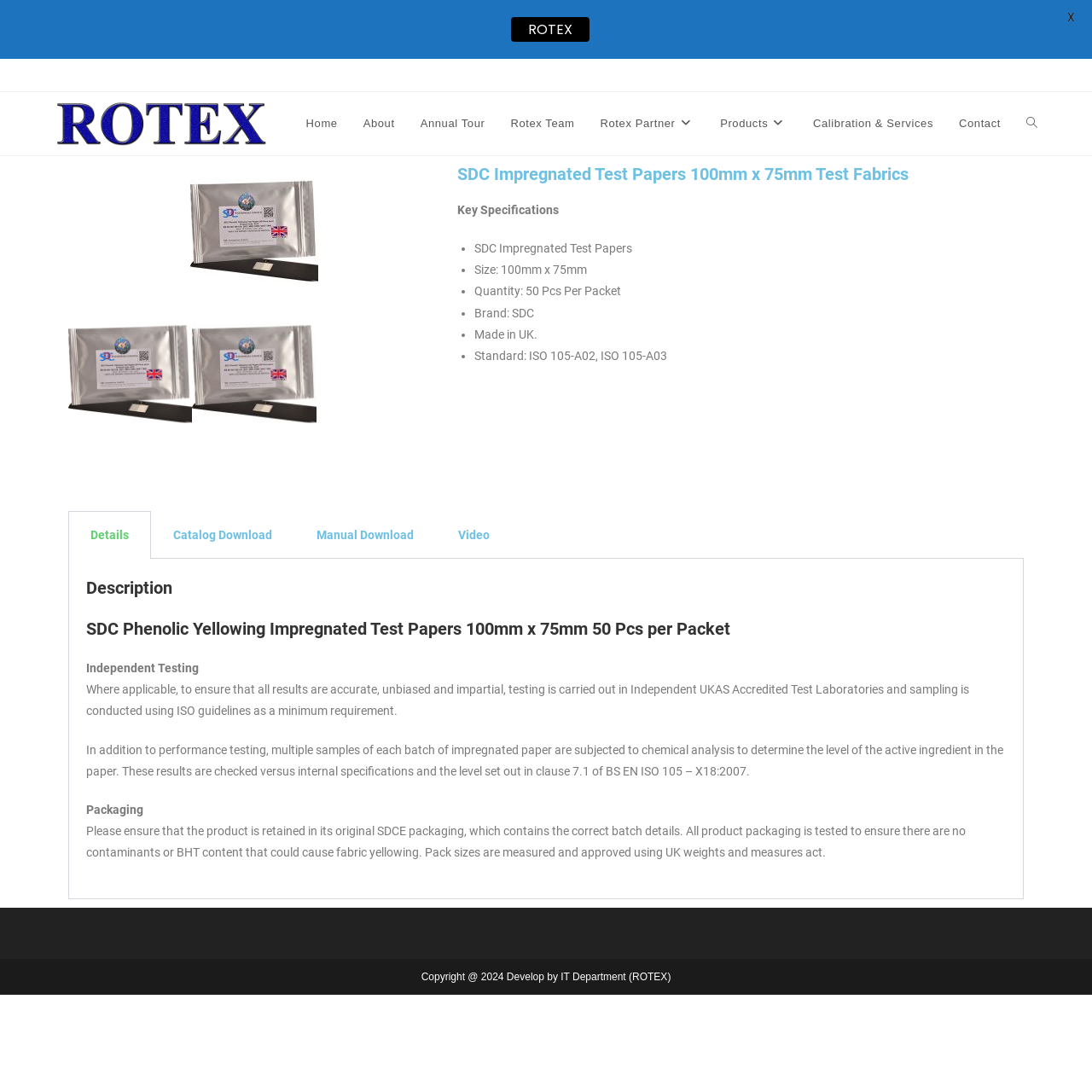Please examine the image and provide a detailed answer to the question: What is the purpose of independent testing?

The purpose of independent testing can be found in the 'Description' section, which states that 'Independent Testing' is carried out to ensure that all results are accurate, unbiased, and impartial.